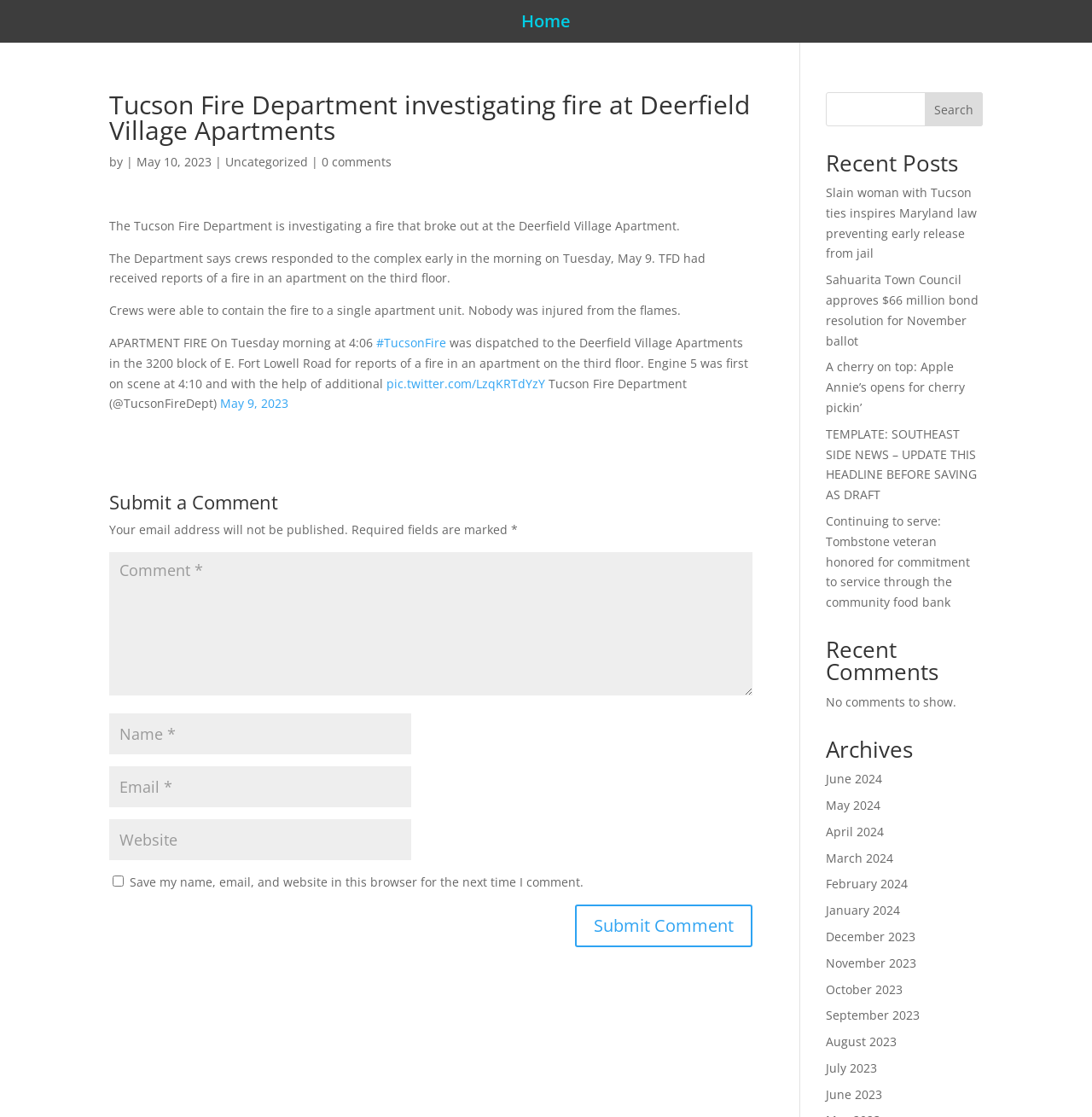How many comments are shown on the webpage?
Using the visual information, reply with a single word or short phrase.

No comments